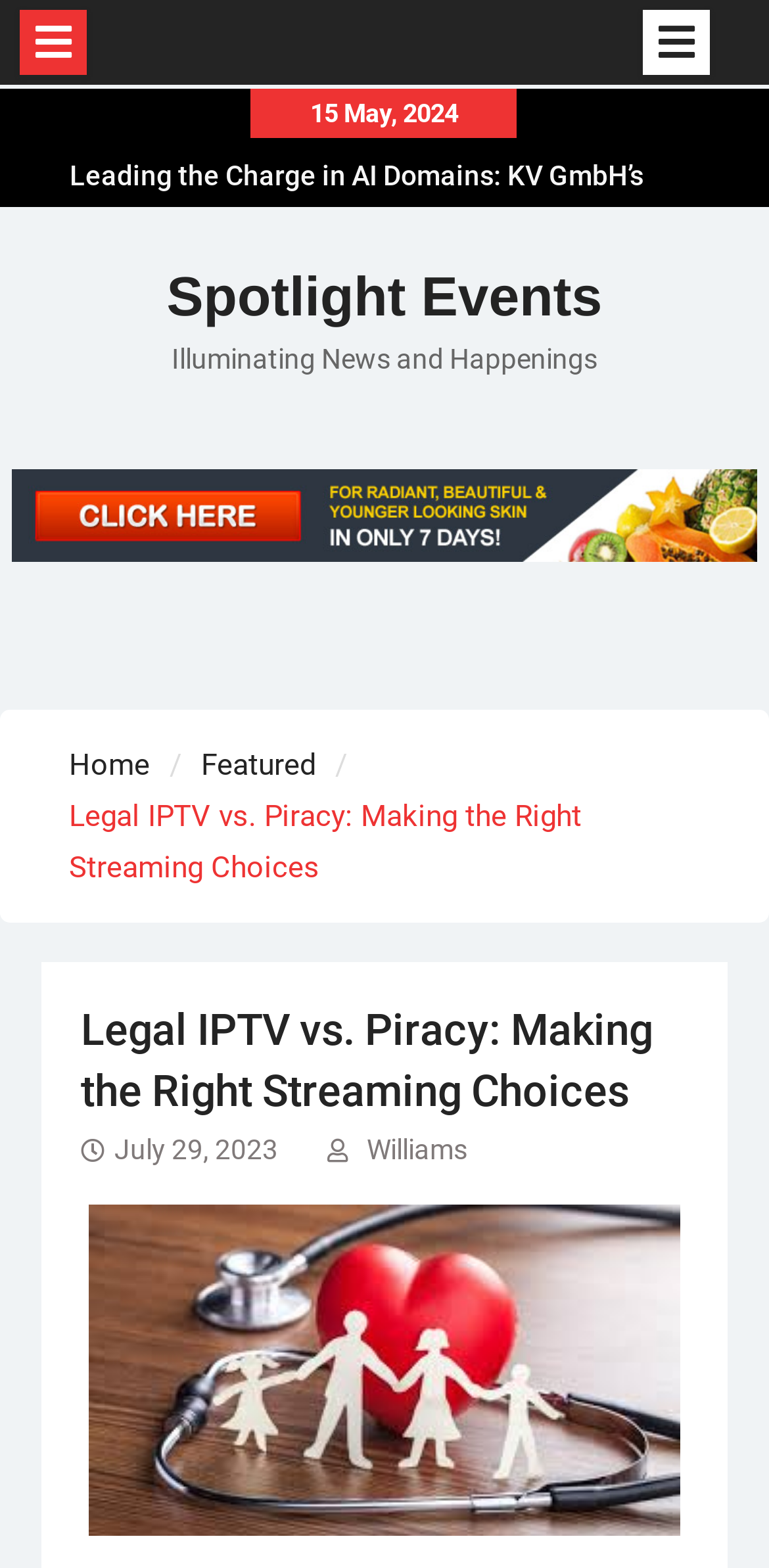Explain the webpage's design and content in an elaborate manner.

The webpage appears to be an article or blog post titled "Legal IPTV vs. Piracy: Making the Right Streaming Choices" from Spotlight Events. At the top left, there is a small icon represented by '\uf0c9', and a similar icon is located at the top right. Below these icons, the date "15 May, 2024" is displayed.

The main content area features a list of four links, each with a different title, including "Leading the Charge in AI Domains: KV GmbH’s Innovative Domain Store", "Luxury bathing experience- Premium dog shampoos for pampered pooches", "Charting a New Course: Dr. Wes Heroman’s Educational Revolution", and "Spotlight Events". These links are positioned side by side, taking up most of the width of the page.

Below the links, there is a heading "Illuminating News and Happenings" followed by a section of complementary content that spans almost the entire width of the page. 

On the left side, there is a navigation menu labeled "Breadcrumbs" with three links: "Home", "Featured", and the title of the current article "Legal IPTV vs. Piracy: Making the Right Streaming Choices". 

The main article content is divided into sections, with a heading "Legal IPTV vs. Piracy: Making the Right Streaming Choices" at the top. The article discusses the rise of Internet Protocol Television (IPTV) services and how they have transformed the way people consume entertainment, allowing viewers to access a wide range of TV channels.